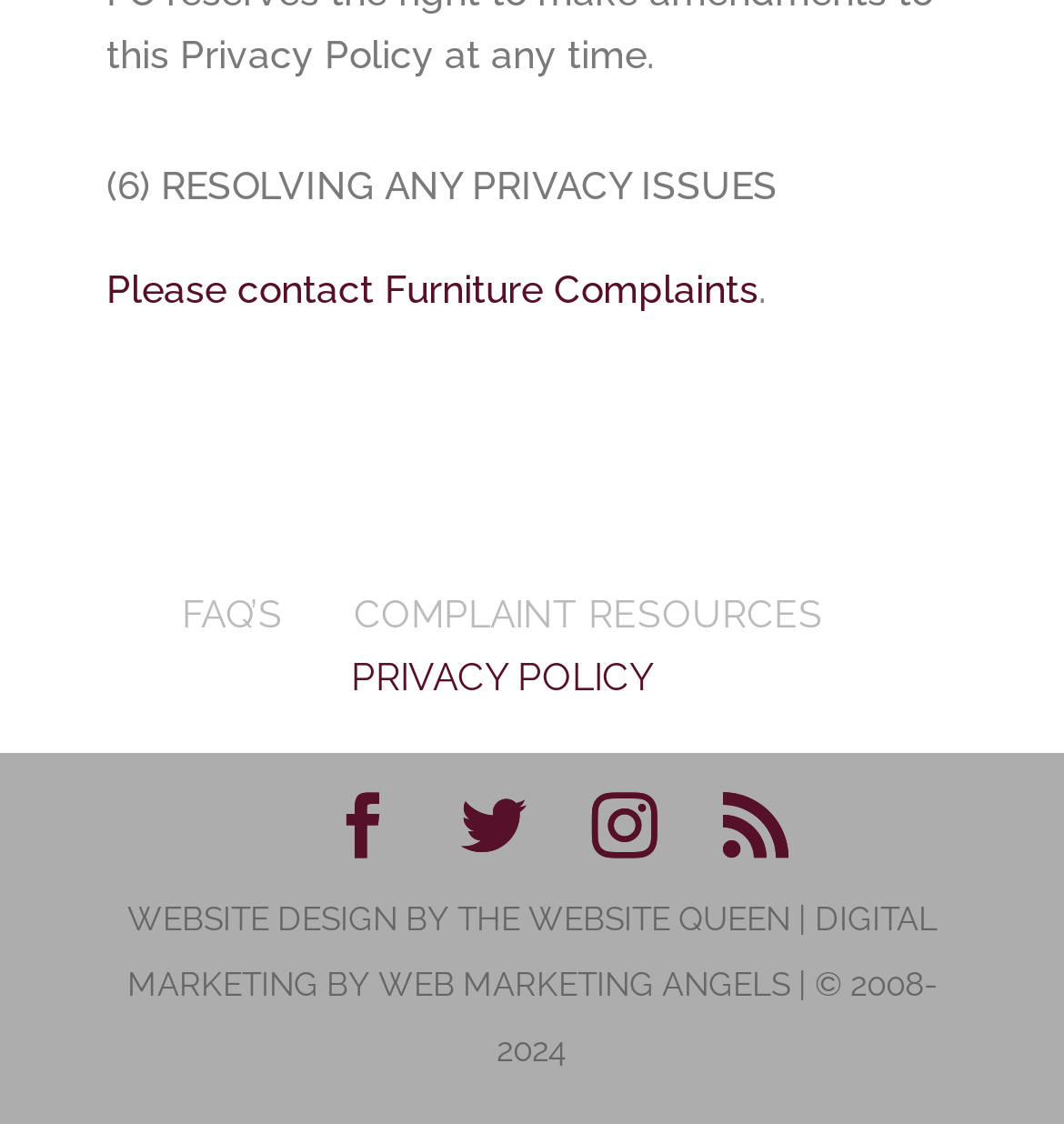What is the copyright year range of the website?
Use the information from the screenshot to give a comprehensive response to the question.

I found the copyright year range by looking at the static text '| © 2008-2024' which is located at the bottom of the webpage.